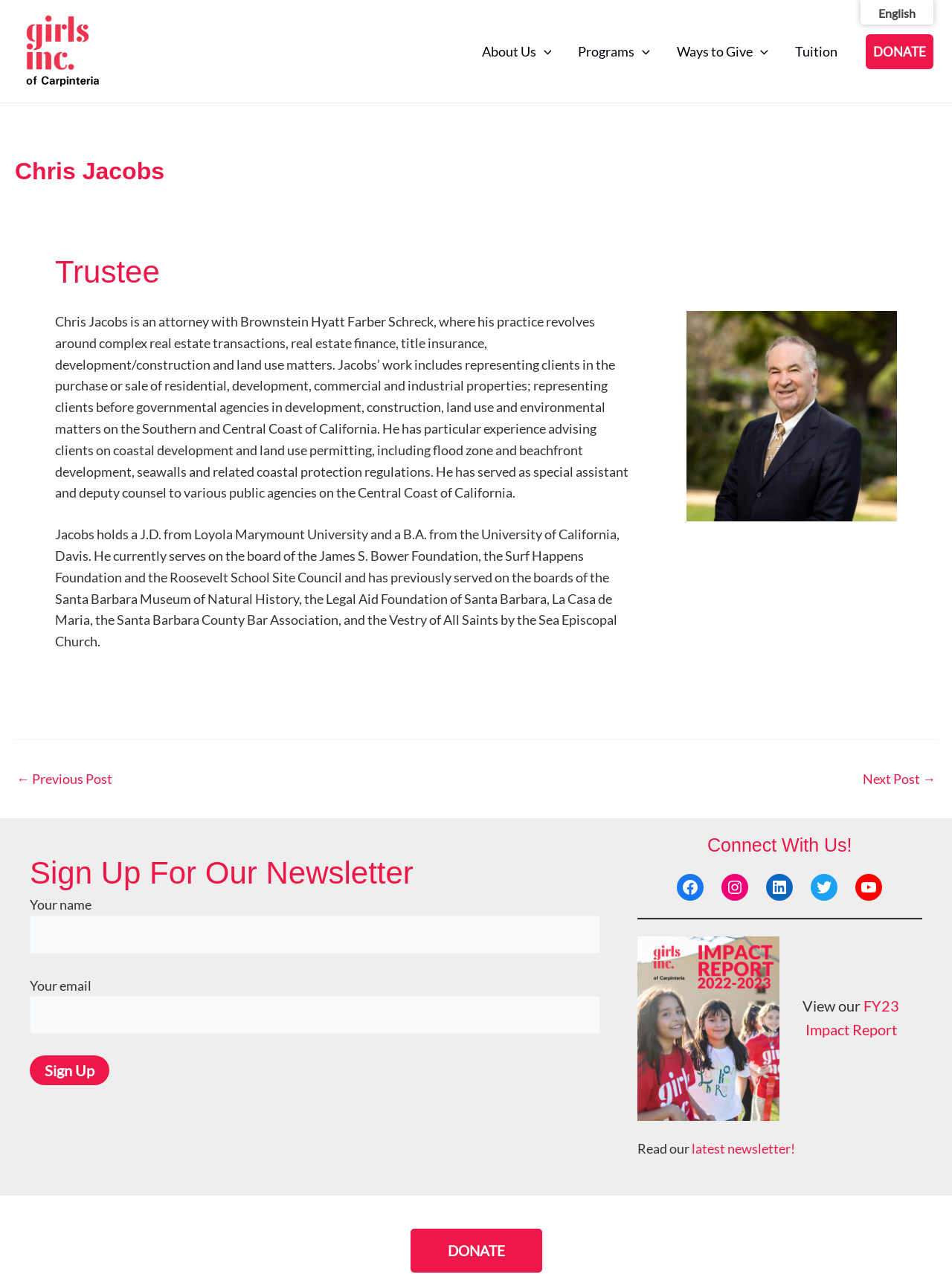Answer the question below using just one word or a short phrase: 
What is the purpose of the form in the footer?

Sign up for newsletter